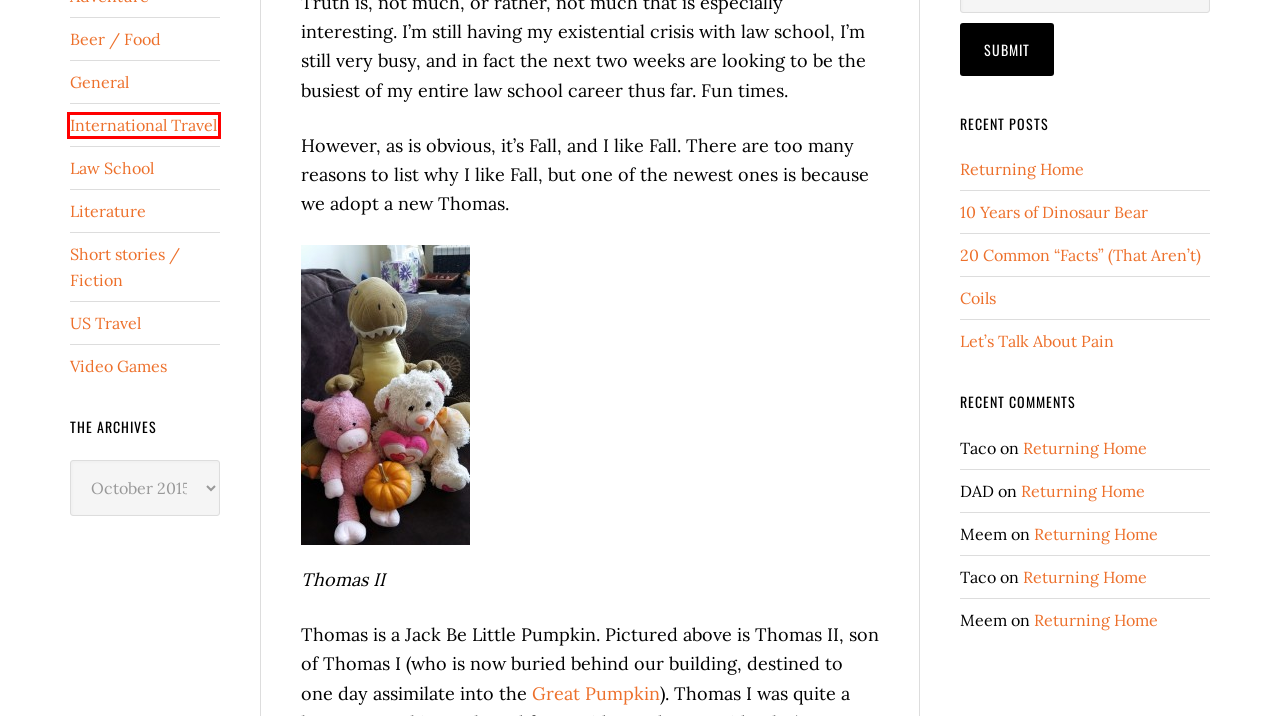Examine the screenshot of the webpage, which includes a red bounding box around an element. Choose the best matching webpage description for the page that will be displayed after clicking the element inside the red bounding box. Here are the candidates:
A. 20 Common “Facts” (That Aren’t)
B. International Travel
C. Short stories / Fiction
D. Literature
E. US Travel
F. General
G. Beer / Food
H. Coils

B